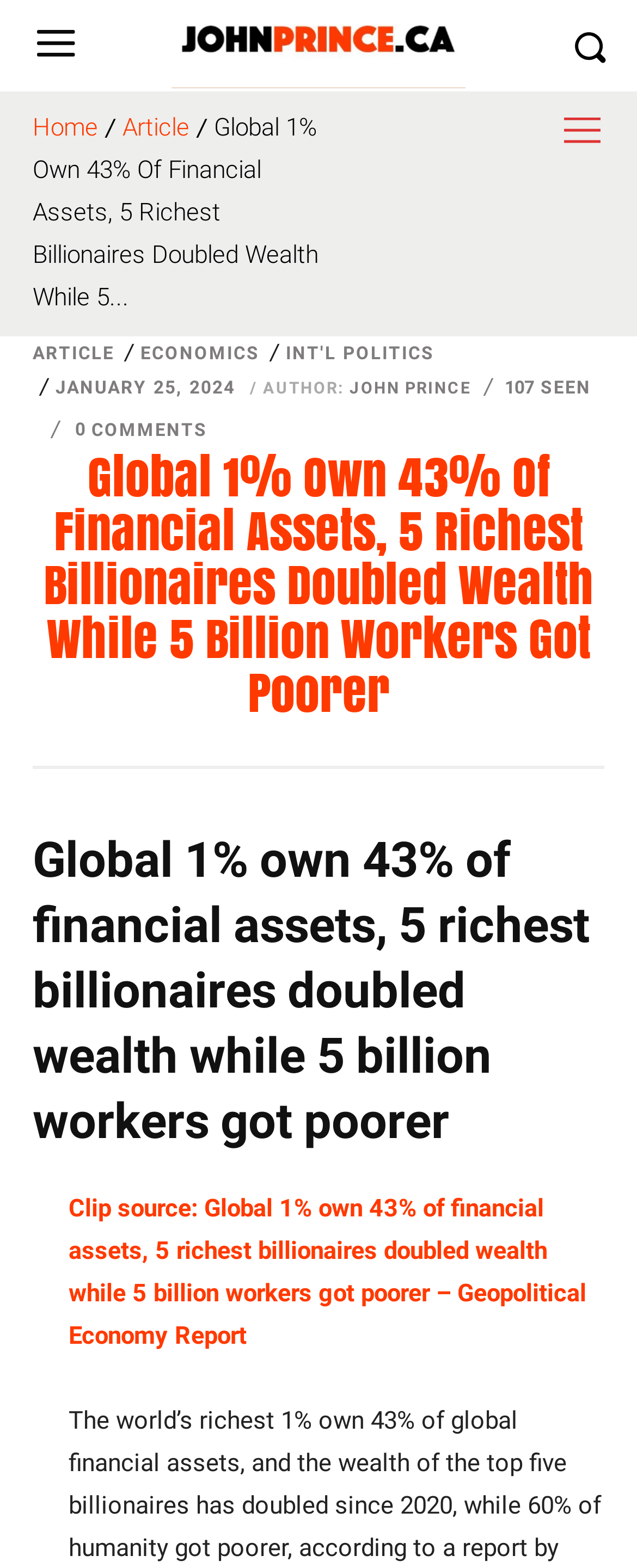What is the source of the article clip?
Analyze the image and provide a thorough answer to the question.

I found the source of the article clip by looking at the link element, which is located at [0.108, 0.761, 0.921, 0.861] and contains the text 'Clip source: Global 1% own 43% of financial assets, 5 richest billionaires doubled wealth while 5 billion workers got poorer – Geopolitical Economy Report'.